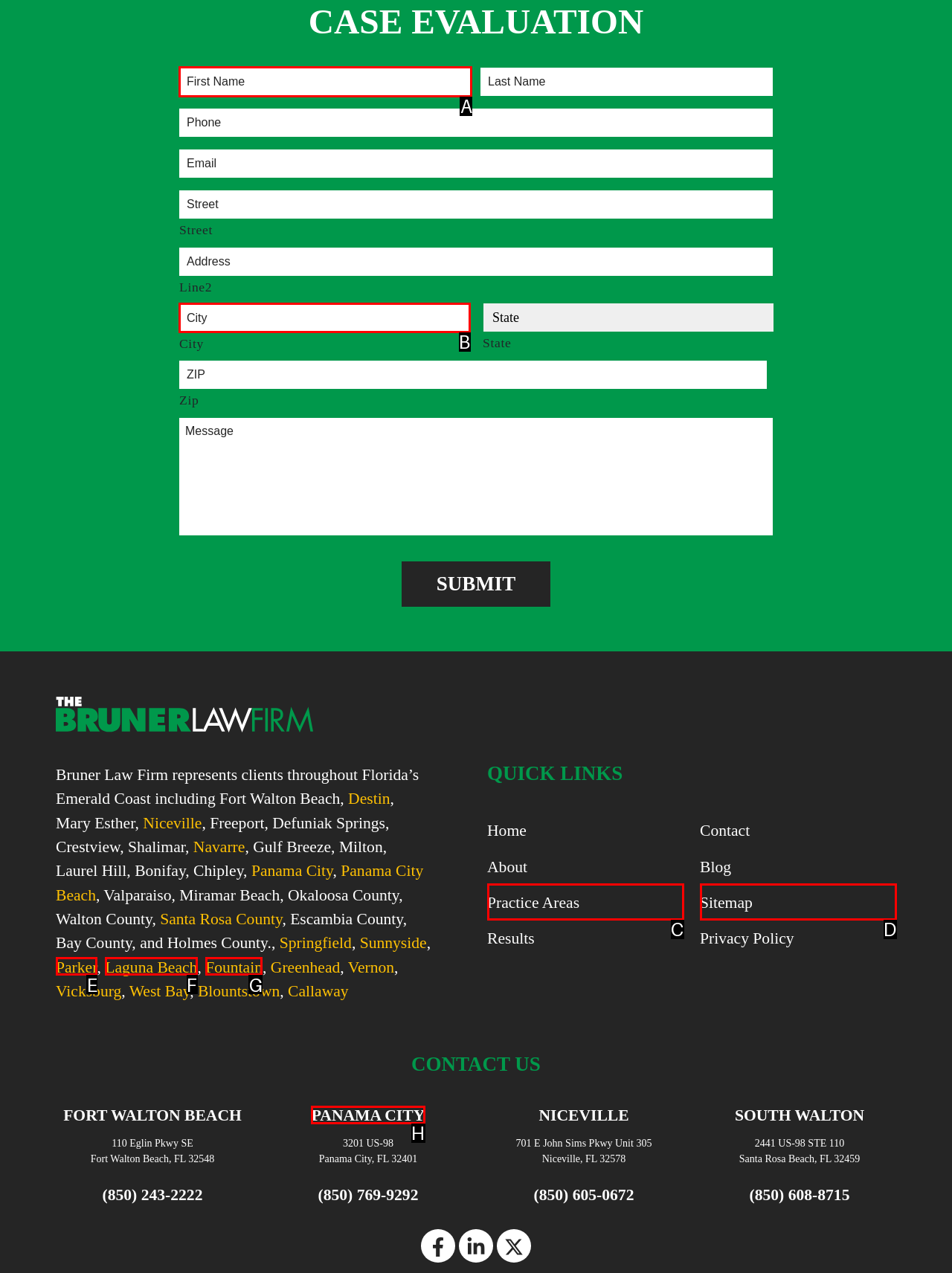Which UI element should be clicked to perform the following task: Enter first name? Answer with the corresponding letter from the choices.

A